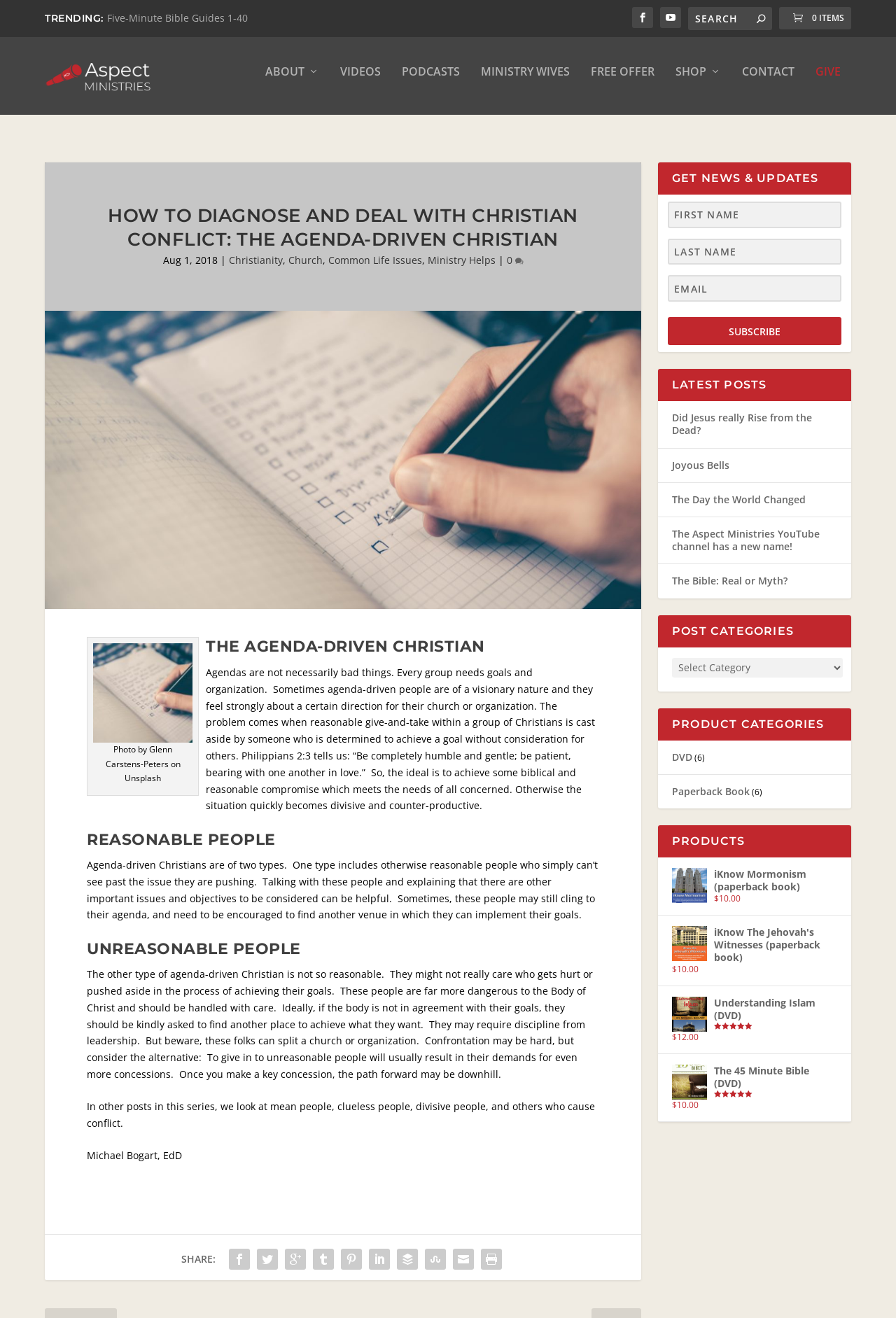Please find the bounding box for the UI component described as follows: "The 45 Minute Bible (DVD)".

[0.75, 0.8, 0.934, 0.819]